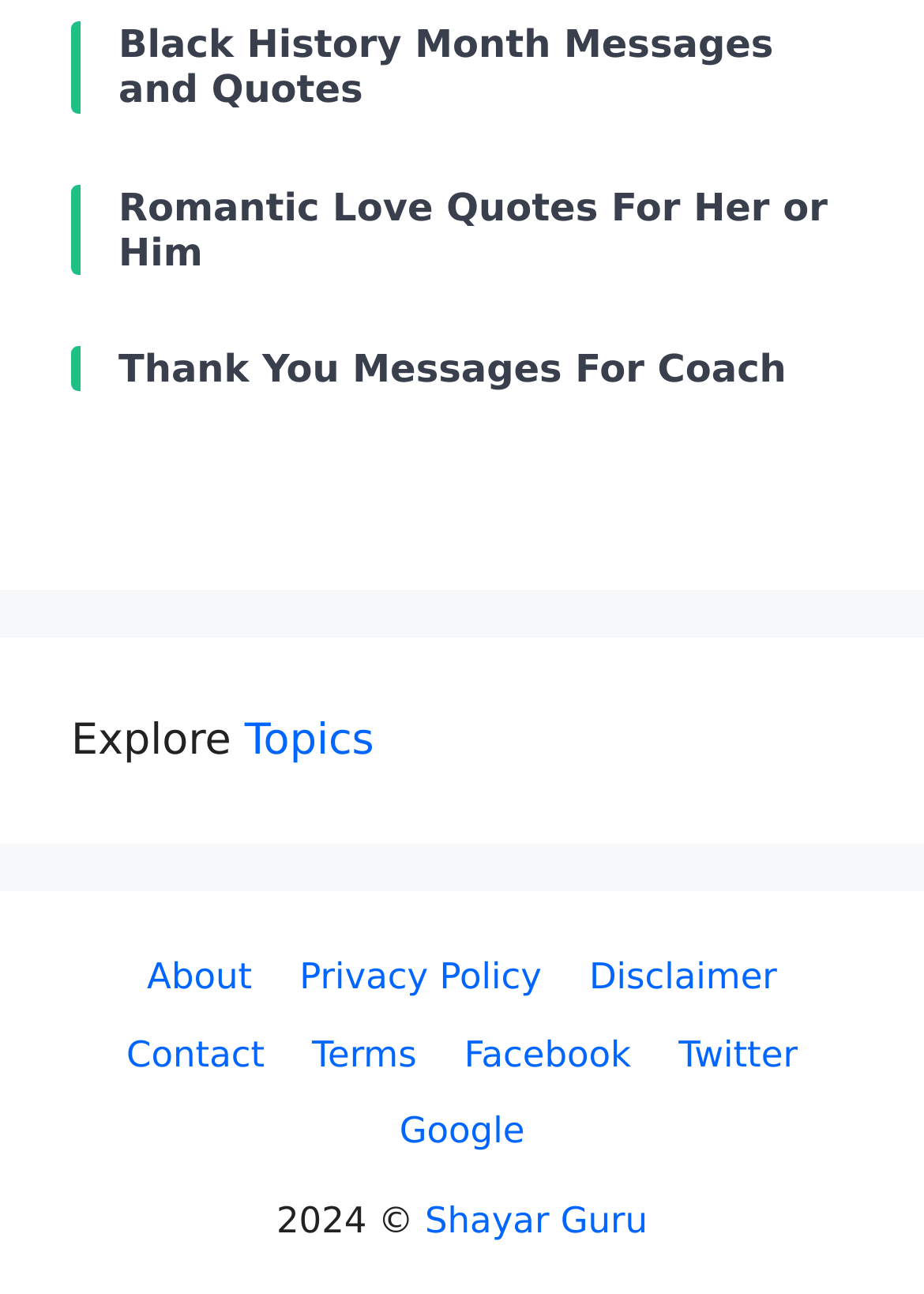Find the bounding box of the UI element described as follows: "Shayar Guru".

[0.46, 0.926, 0.701, 0.959]